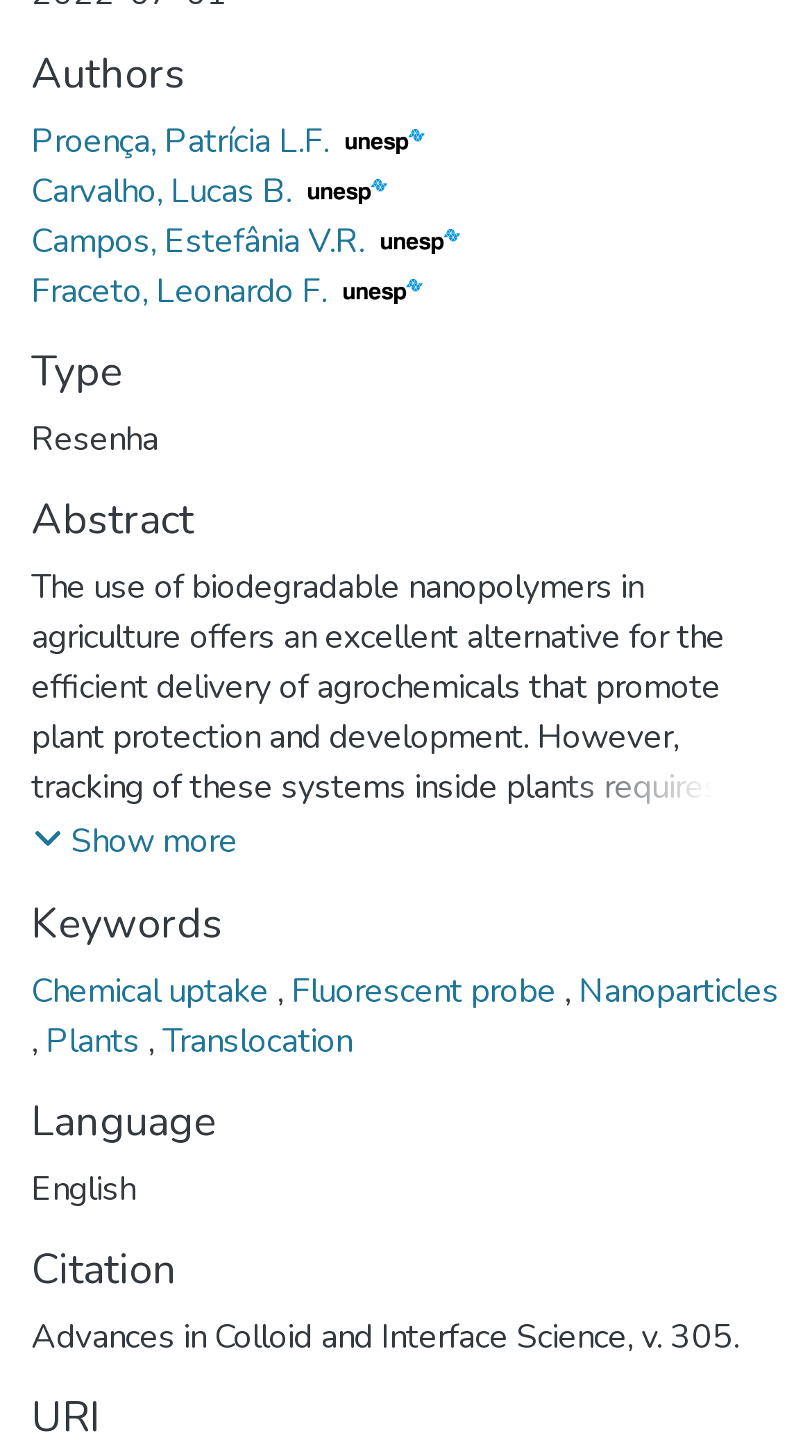What is the journal name of the citation?
Provide a detailed answer to the question using information from the image.

The webpage has a static text element with the text 'Advances in Colloid and Interface Science, v. 305.' which is likely the journal name and volume number of the citation.